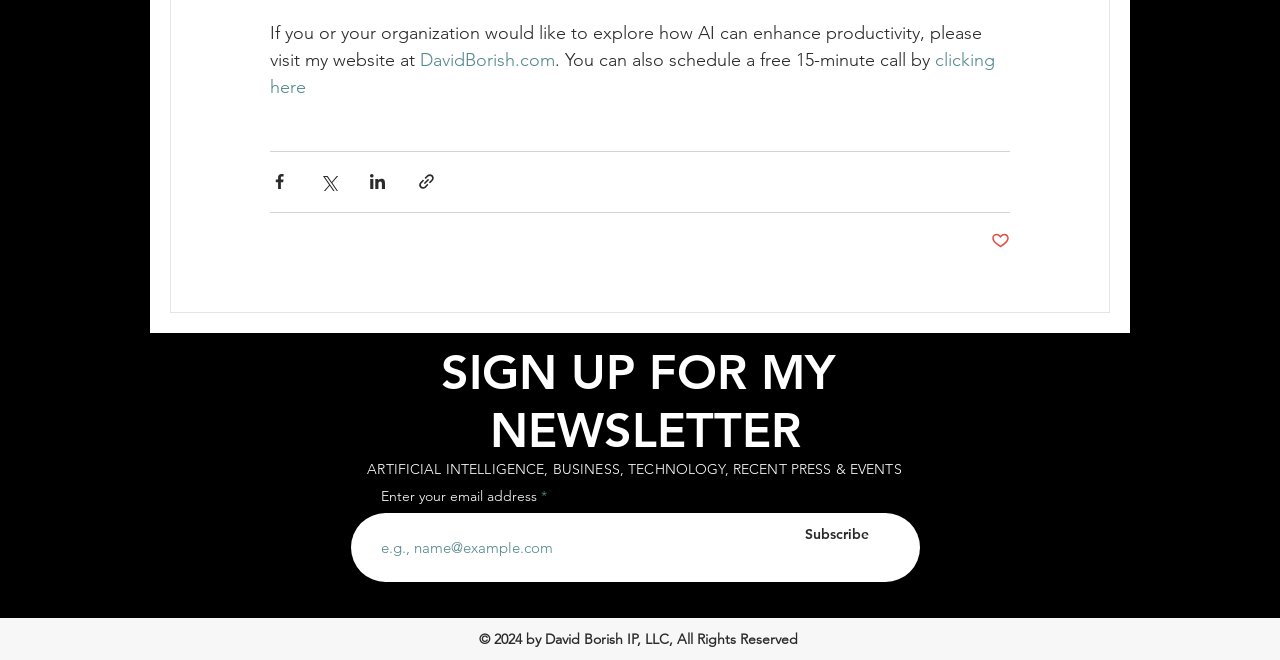Indicate the bounding box coordinates of the element that needs to be clicked to satisfy the following instruction: "share via Facebook". The coordinates should be four float numbers between 0 and 1, i.e., [left, top, right, bottom].

[0.211, 0.261, 0.226, 0.289]